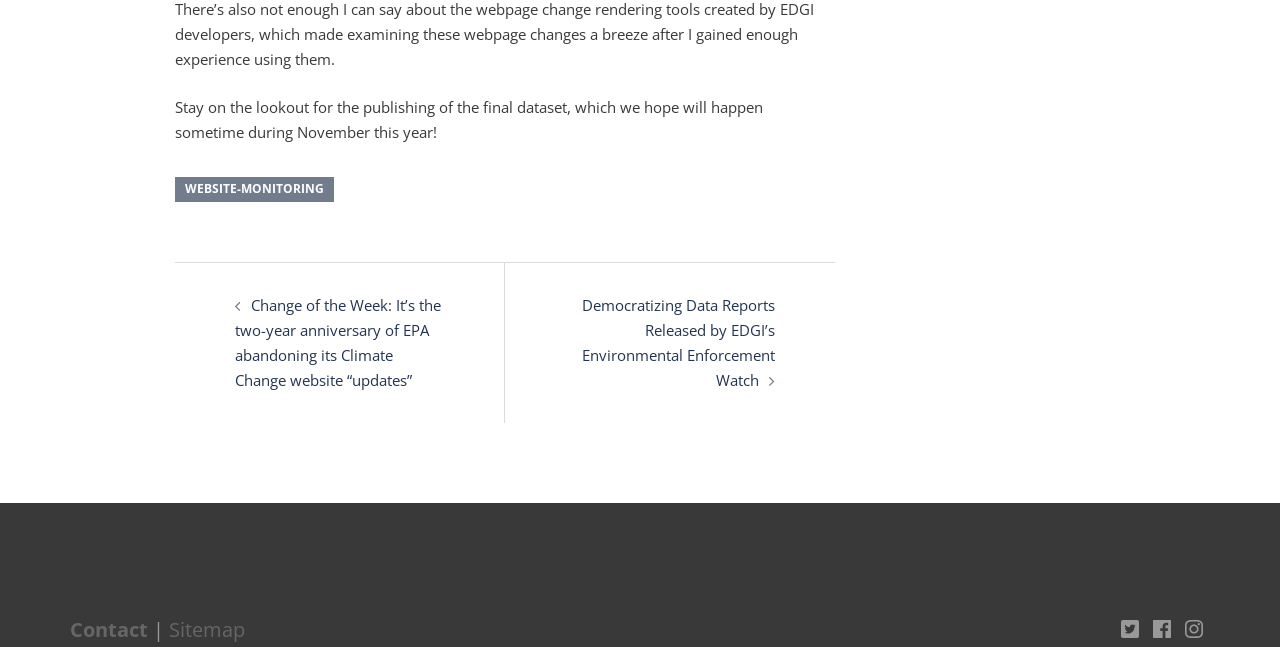Answer the question using only one word or a concise phrase: What is the topic of the two-year anniversary?

Climate Change website updates